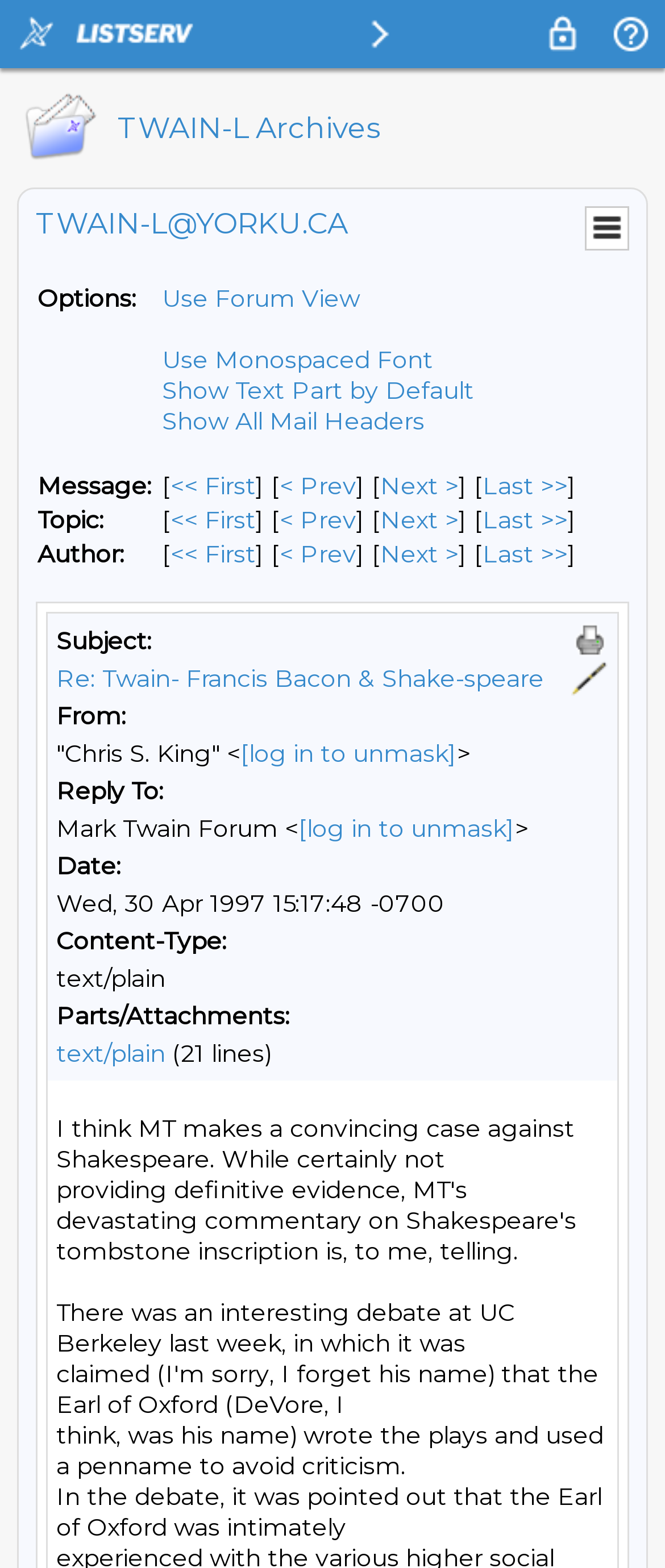Elaborate on the different components and information displayed on the webpage.

The webpage is an archive of the TWAIN-L mailing list, hosted on the LISTSERV email list manager. At the top, there are three images: the LISTSERV logo, the TWAIN-L Archives logo, and the LISTSERV Menu logo. To the right of these images, there are two more images: the Log In button and the LISTSERV 17.0 Help button.

Below the top row, there is a table with two columns. The left column contains the title "TWAIN-L Archives" in a large font, and the right column contains the email address "TWAIN-L@YORKU.CA" and a "Menu" button.

Underneath this table, there is another table with several rows. The first row contains options for viewing the mailing list, including "Use Forum View", "Use Monospaced Font", "Show Text Part by Default", and "Show All Mail Headers". The second row contains navigation links for messages, including "First Message", "Prev Message", "Next Message", and "Last Message". The third row contains navigation links for topics, including "First Message By Topic", "Prev Message By Topic", "Next Message By Topic", and "Last Message By Topic". The fourth row contains navigation links for authors, including "First Message By Author", "Prev Message By Author", "Next Message By Author", and "Last Message By Author".

Below these navigation links, there is a table with a single row containing two buttons: "Print" and "Reply". To the left of these buttons, there is a table with two rows. The first row contains a label "Subject:" and a link to the subject "Re: Twain- Francis Bacon & Shake-speare". The second row contains a label "From:" and the sender's information.

Overall, the webpage provides a simple and functional interface for browsing and interacting with the TWAIN-L mailing list archives.